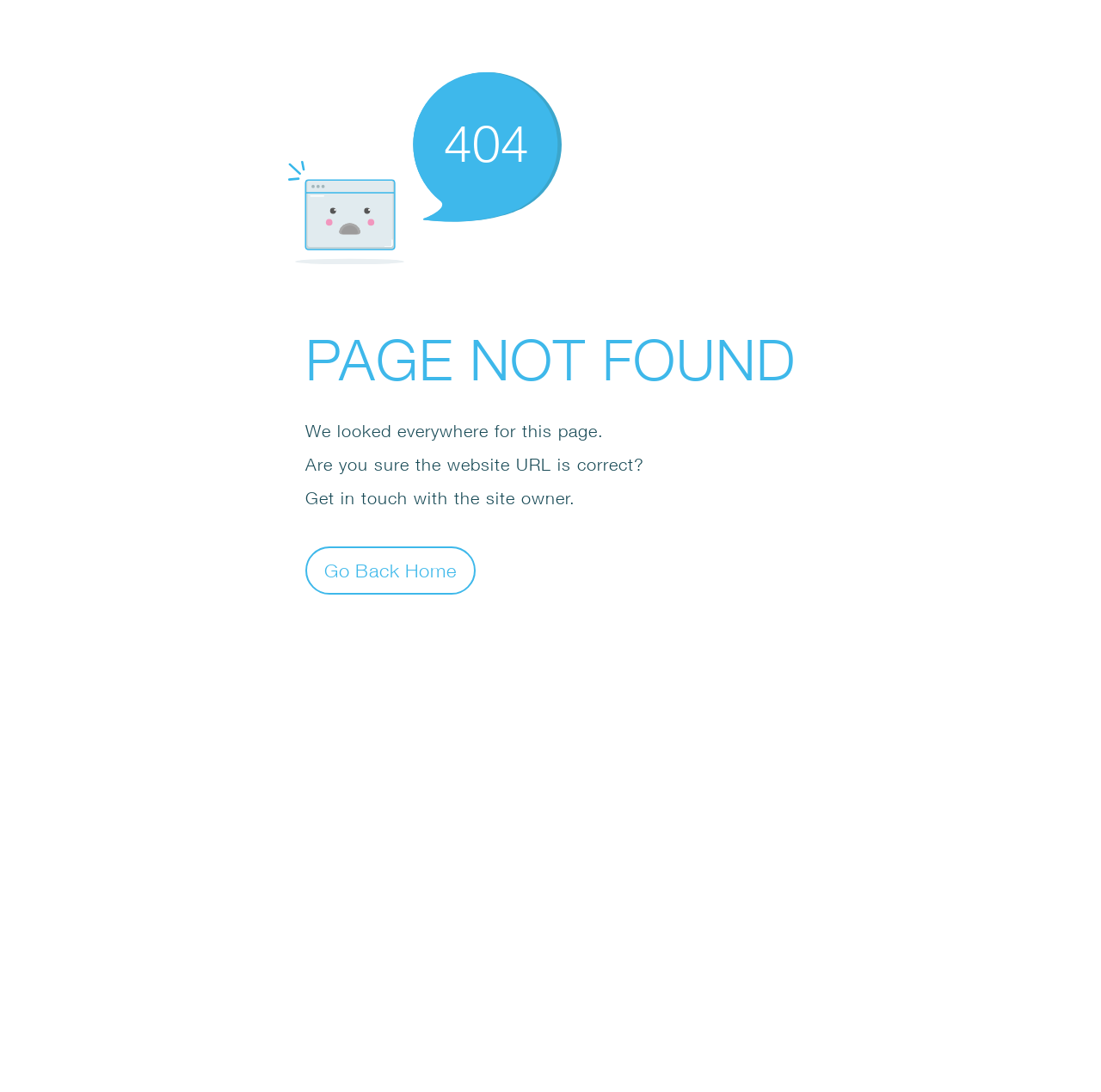Analyze the image and answer the question with as much detail as possible: 
Why might the page not be found?

The page might not be found because the website URL is incorrect, as hinted by the text 'Are you sure the website URL is correct?'.